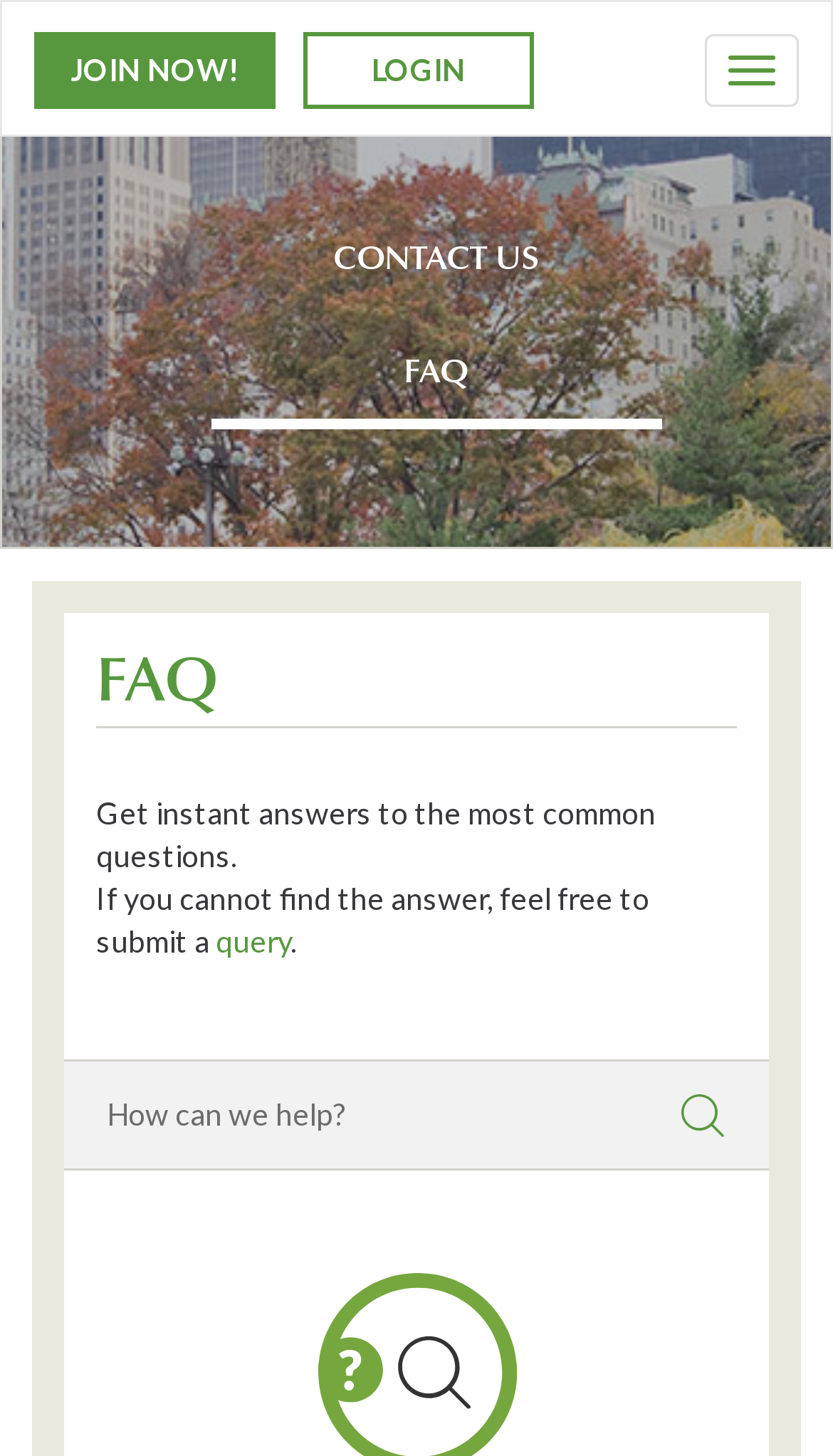What are the available navigation options?
From the image, provide a succinct answer in one word or a short phrase.

Toggle navigation, JOIN NOW!, LOGIN, CONTACT US, FAQ